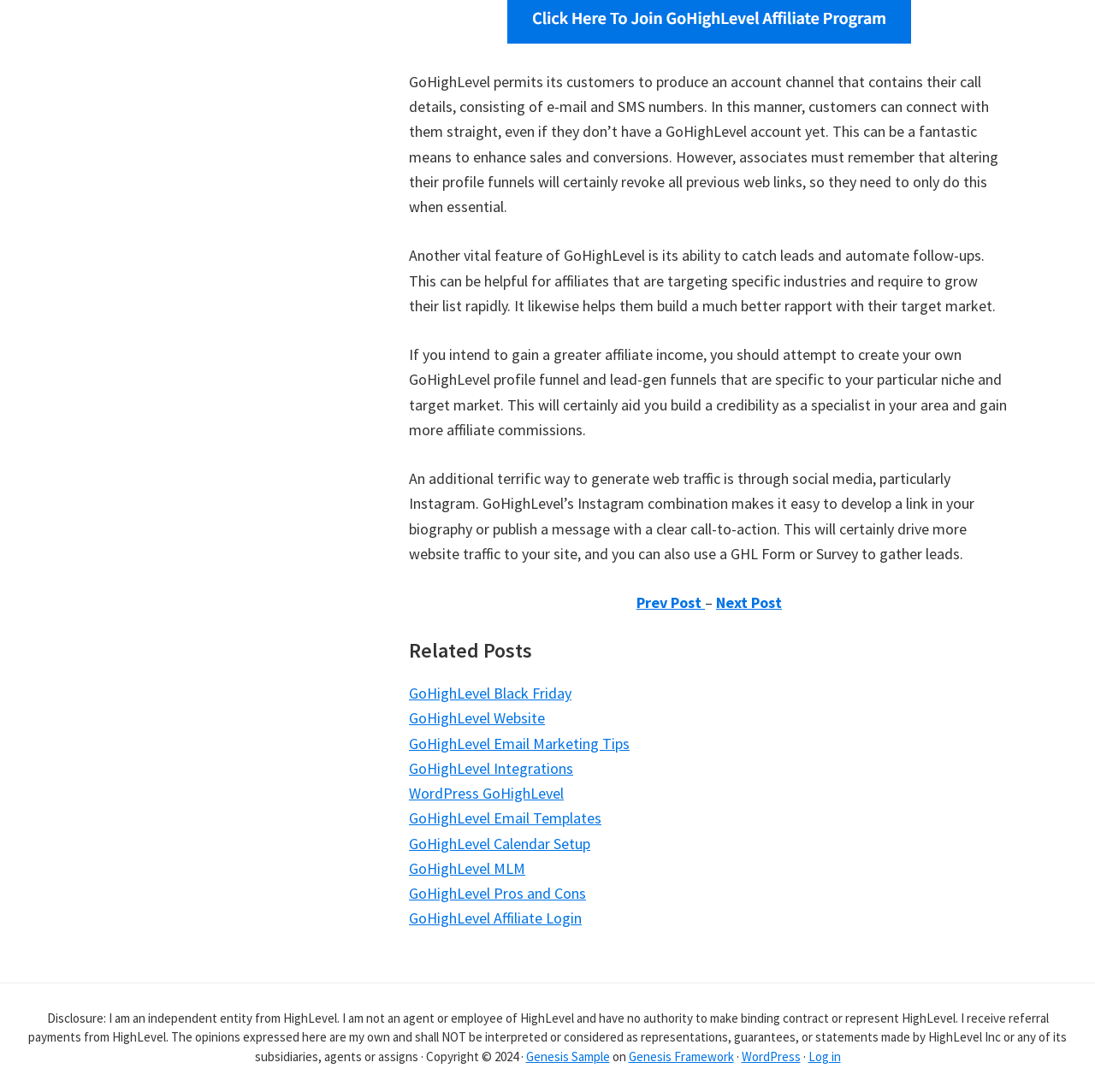Identify the bounding box coordinates for the region of the element that should be clicked to carry out the instruction: "Log in". The bounding box coordinates should be four float numbers between 0 and 1, i.e., [left, top, right, bottom].

[0.738, 0.96, 0.768, 0.975]